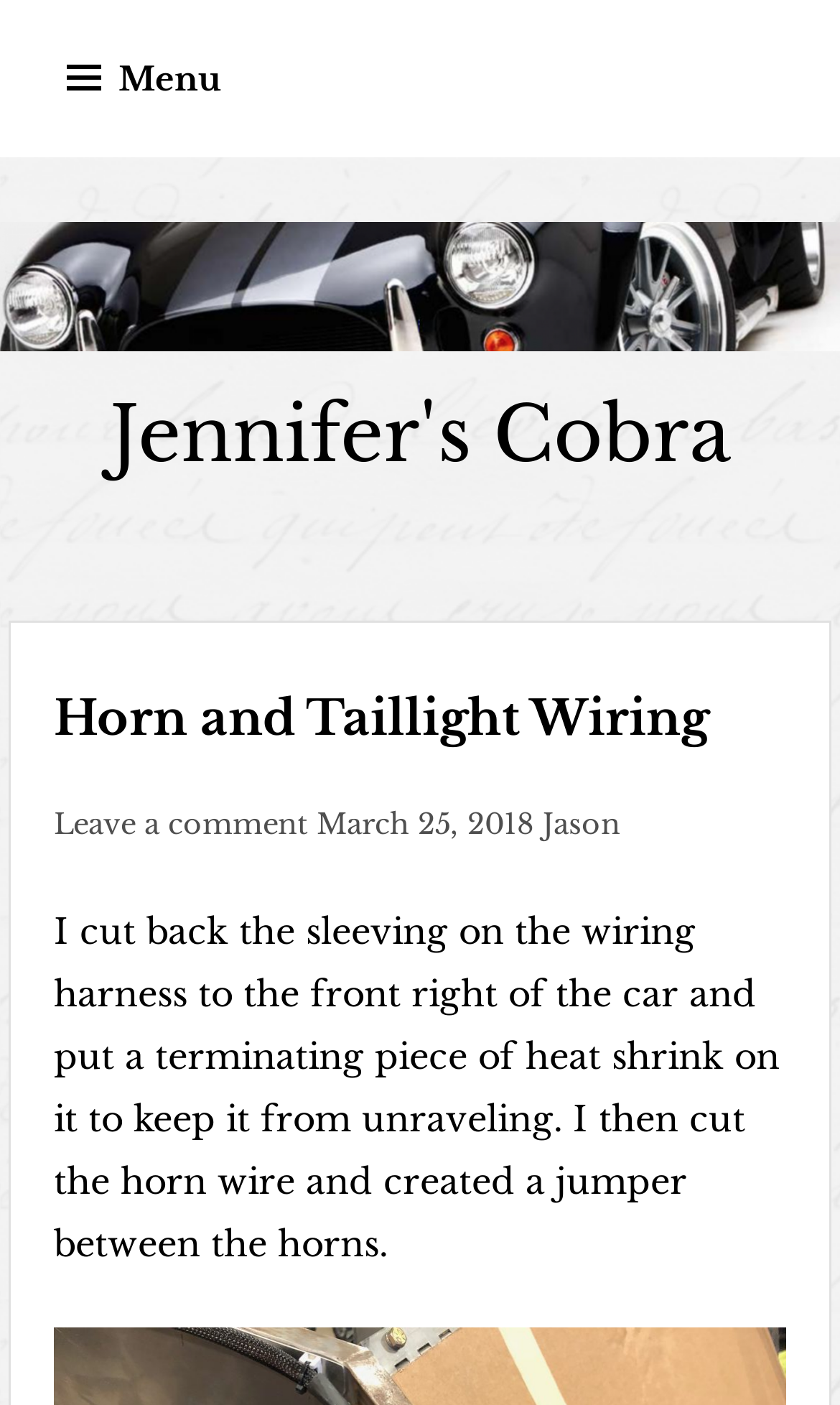What is the date of the webpage content?
Based on the image, please offer an in-depth response to the question.

The webpage contains a link with the text 'March 25, 2018', which is likely the date when the webpage content was published or updated. This information is often provided to give context to the webpage content and help users understand when the information was last updated.